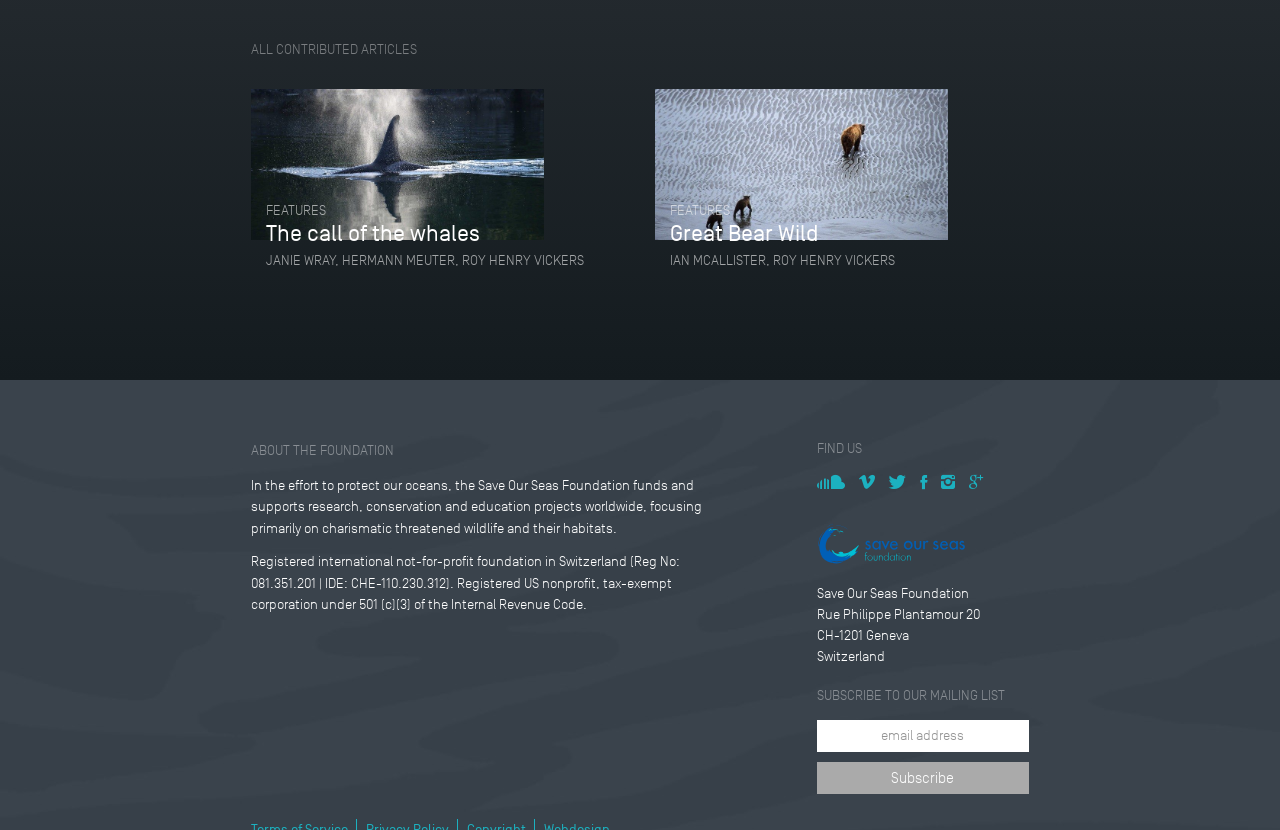Please determine the bounding box coordinates for the UI element described here. Use the format (top-left x, top-left y, bottom-right x, bottom-right y) with values bounded between 0 and 1: title="Share this selection by email"

[0.973, 0.463, 0.996, 0.5]